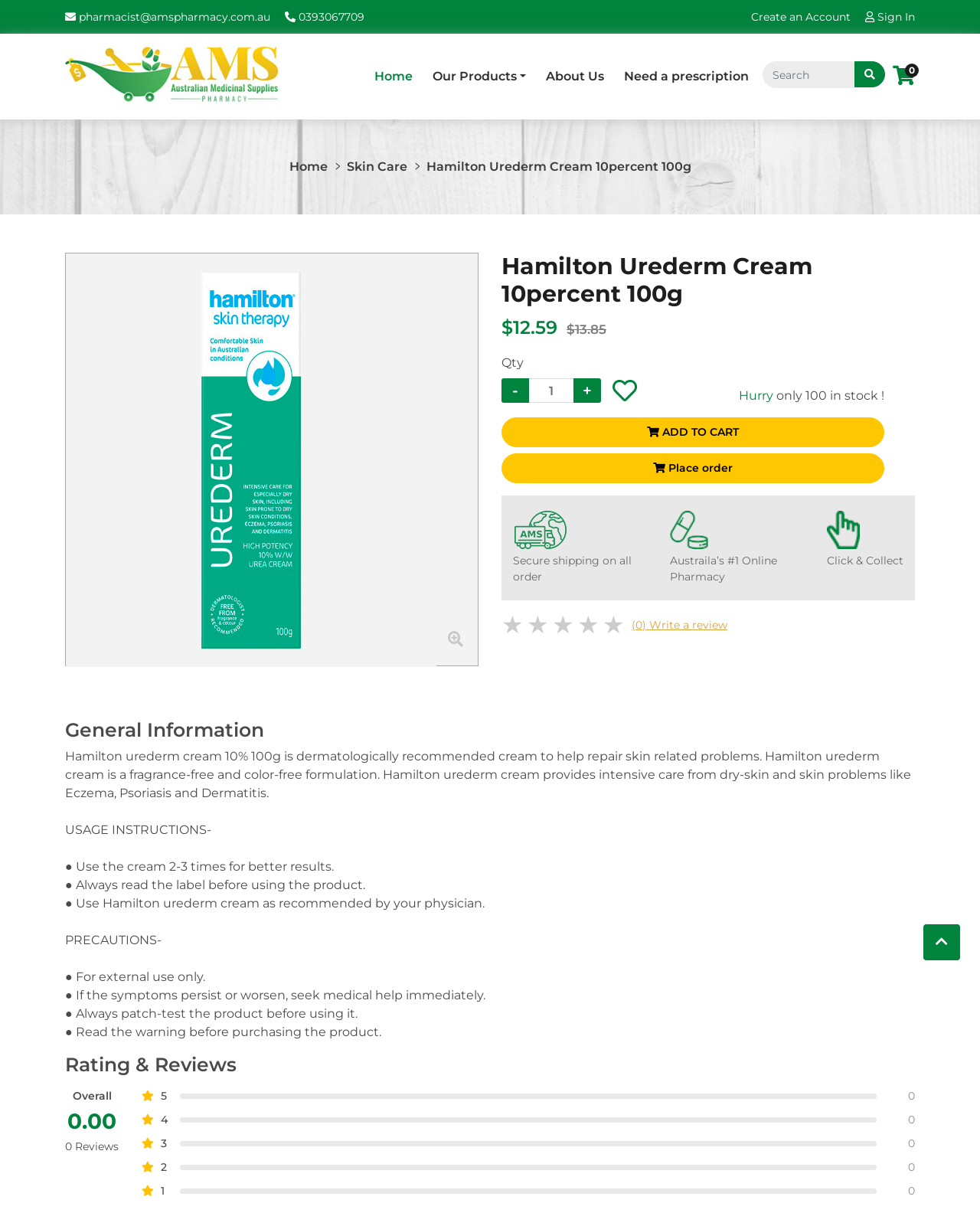Identify the bounding box coordinates for the UI element described as follows: 0. Use the format (top-left x, top-left y, bottom-right x, bottom-right y) and ensure all values are floating point numbers between 0 and 1.

[0.911, 0.052, 0.934, 0.072]